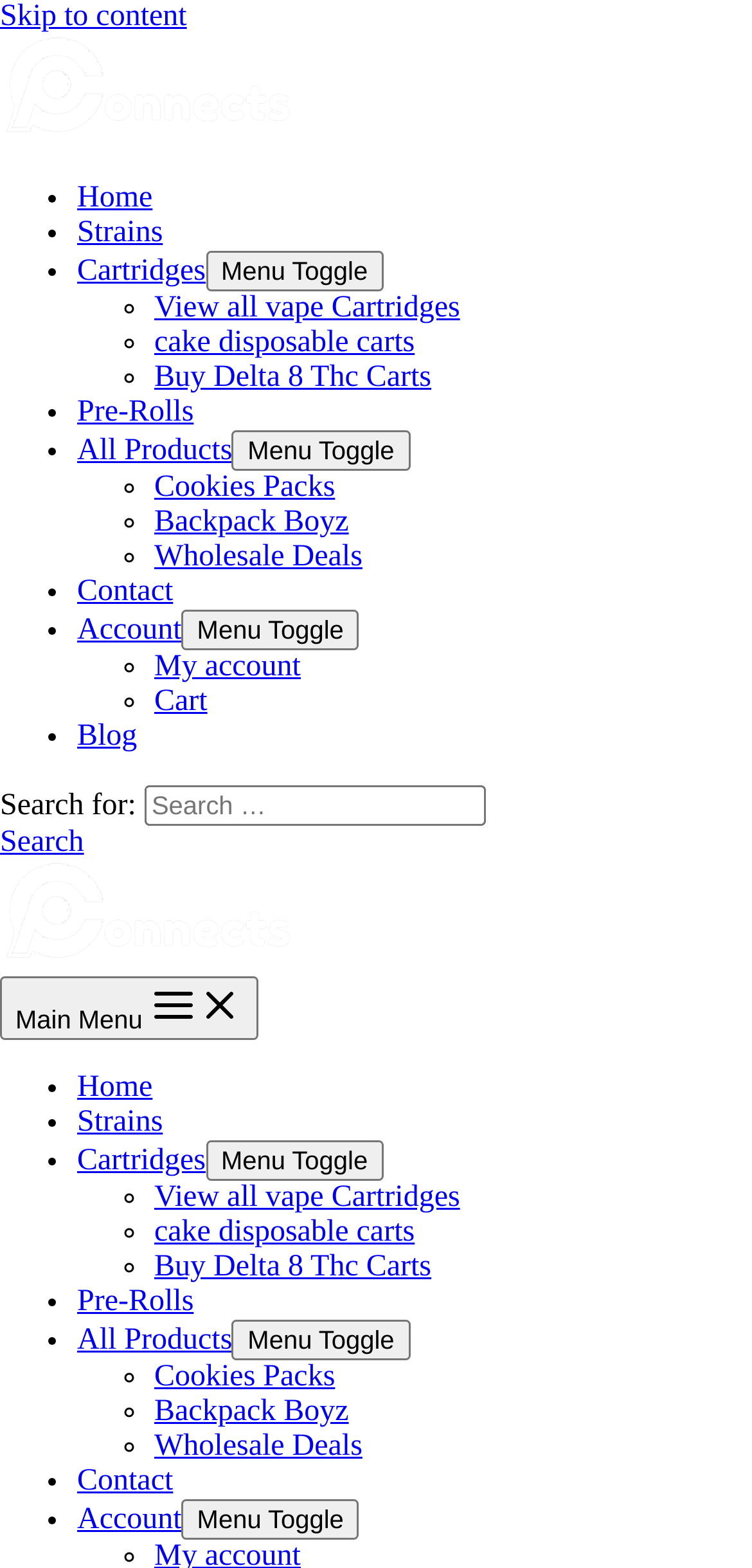Please find the bounding box coordinates of the element's region to be clicked to carry out this instruction: "Search for something".

[0.191, 0.501, 0.645, 0.527]